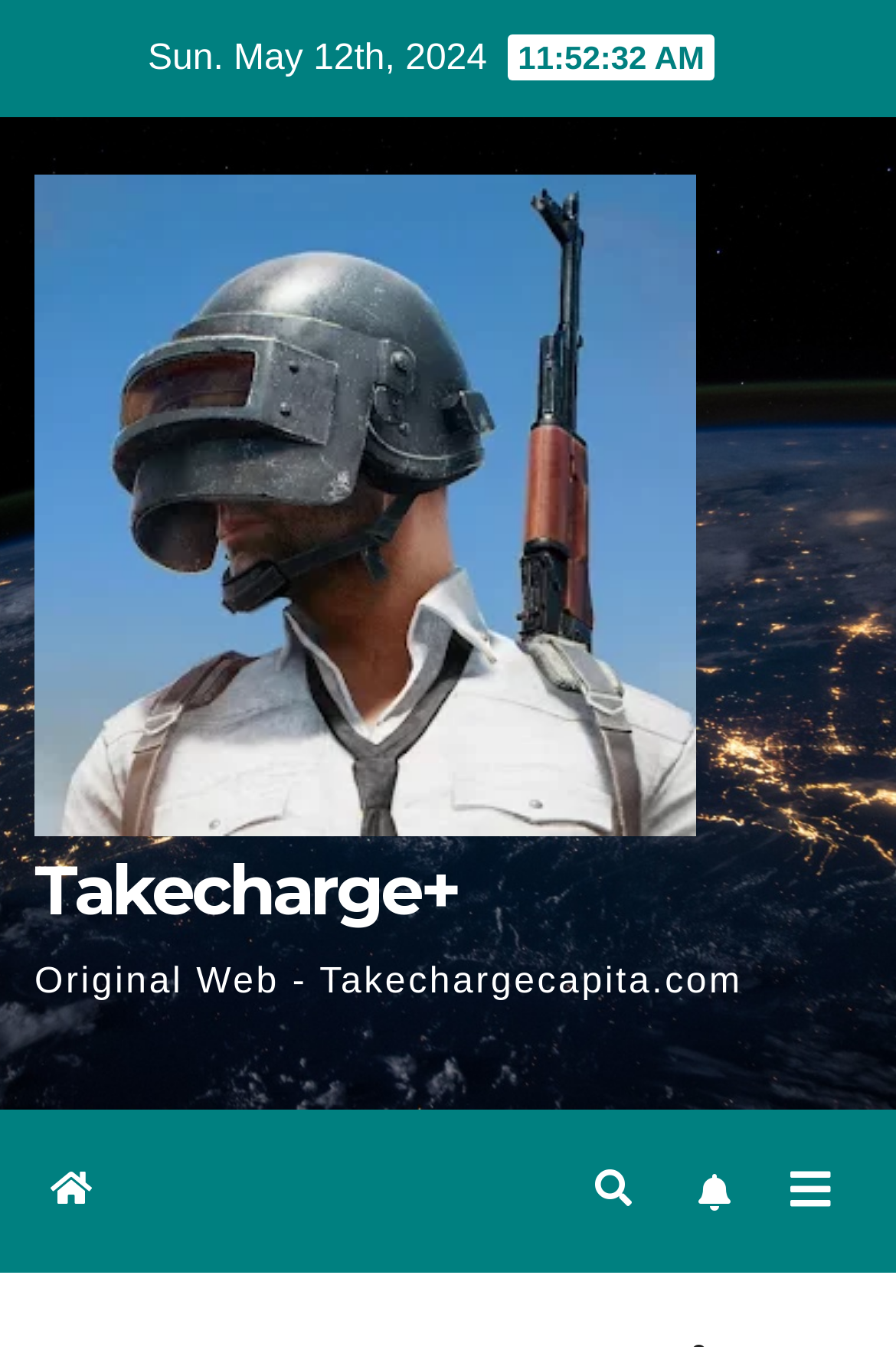Given the element description: "parent_node: Takecharge+", predict the bounding box coordinates of the UI element it refers to, using four float numbers between 0 and 1, i.e., [left, top, right, bottom].

[0.038, 0.13, 0.962, 0.621]